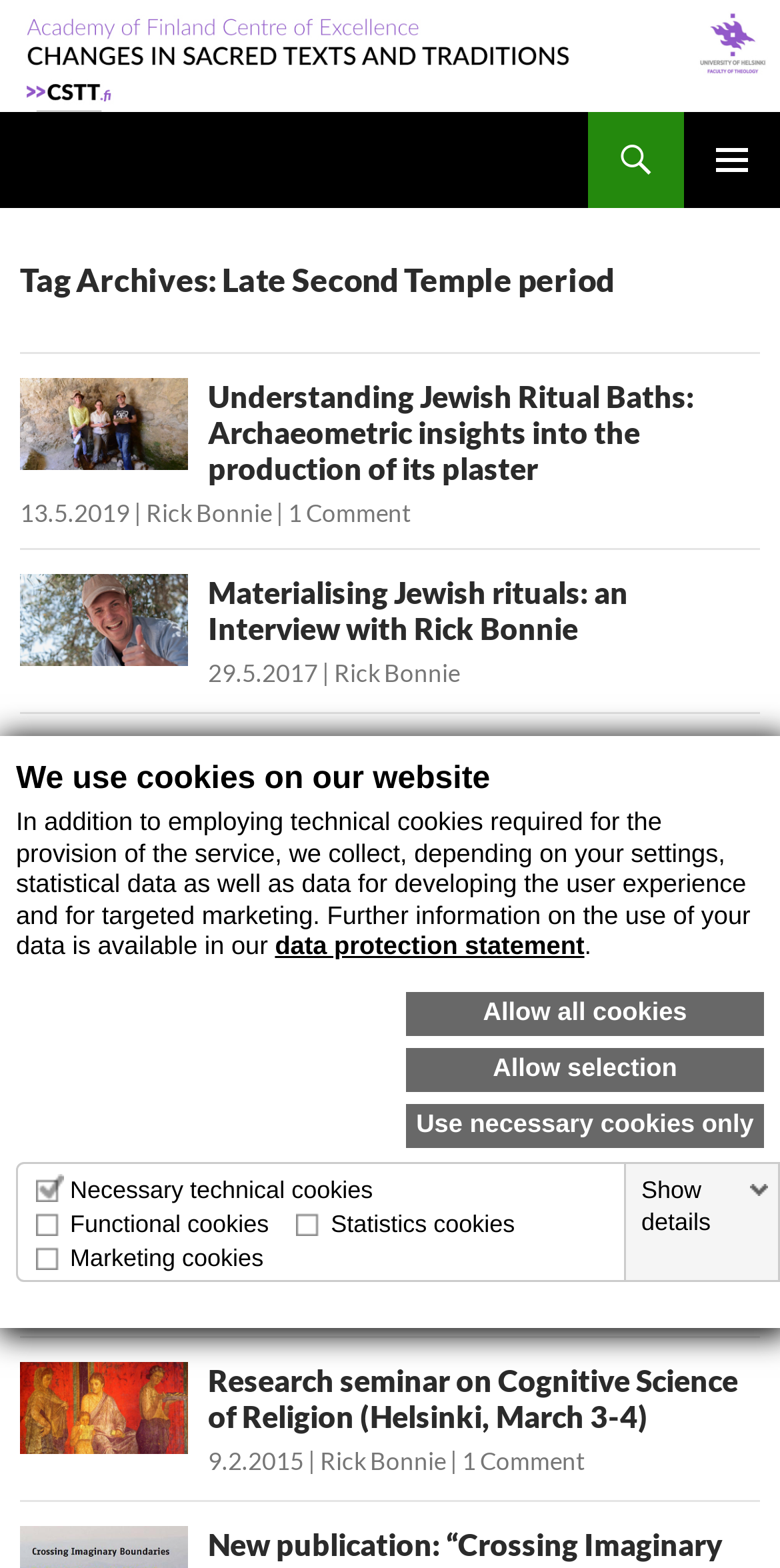Extract the primary header of the webpage and generate its text.

Changes in Sacred Texts and Traditions